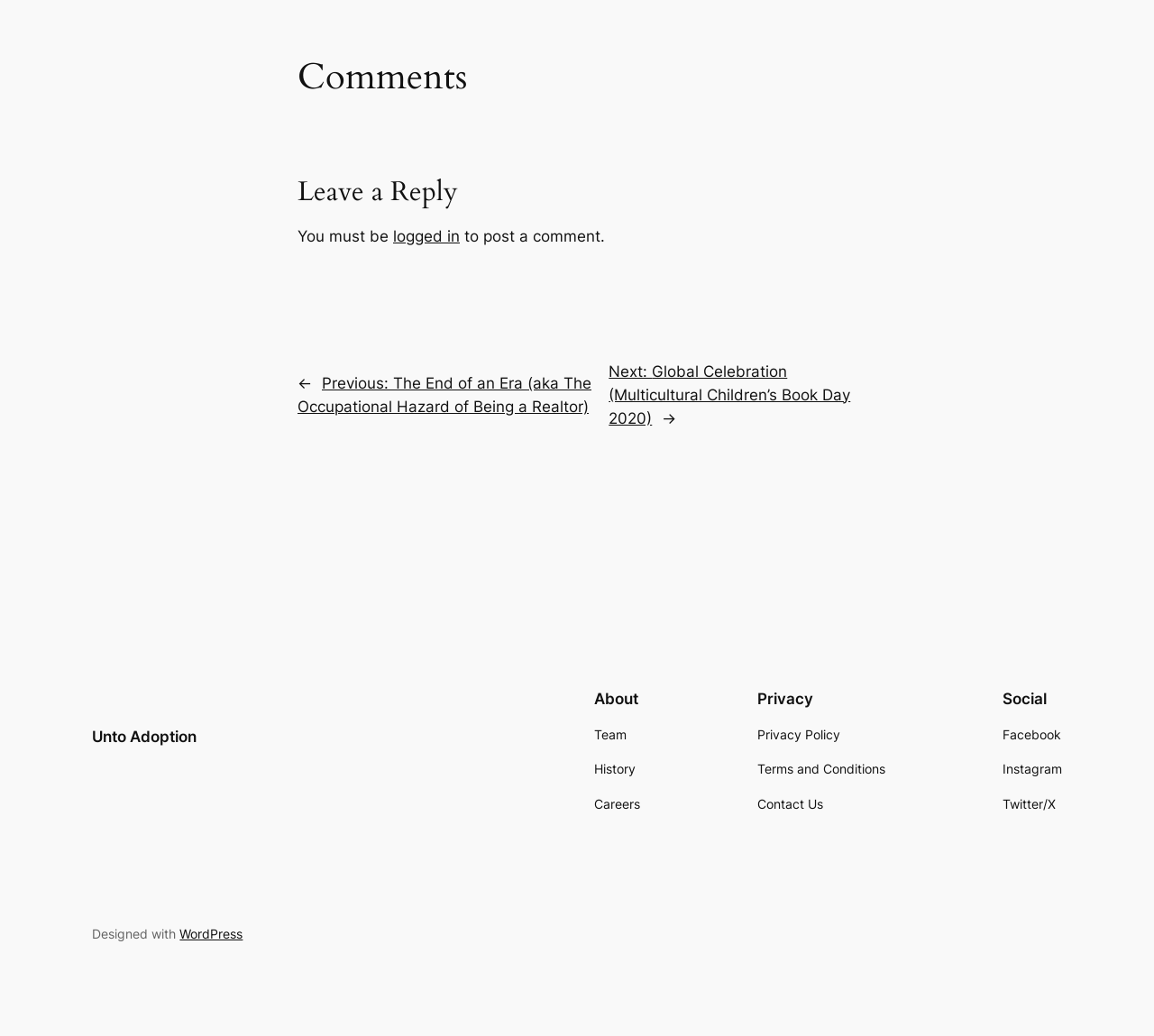Find the bounding box coordinates of the area to click in order to follow the instruction: "Click on 'Previous' to view the previous post".

[0.258, 0.361, 0.512, 0.401]